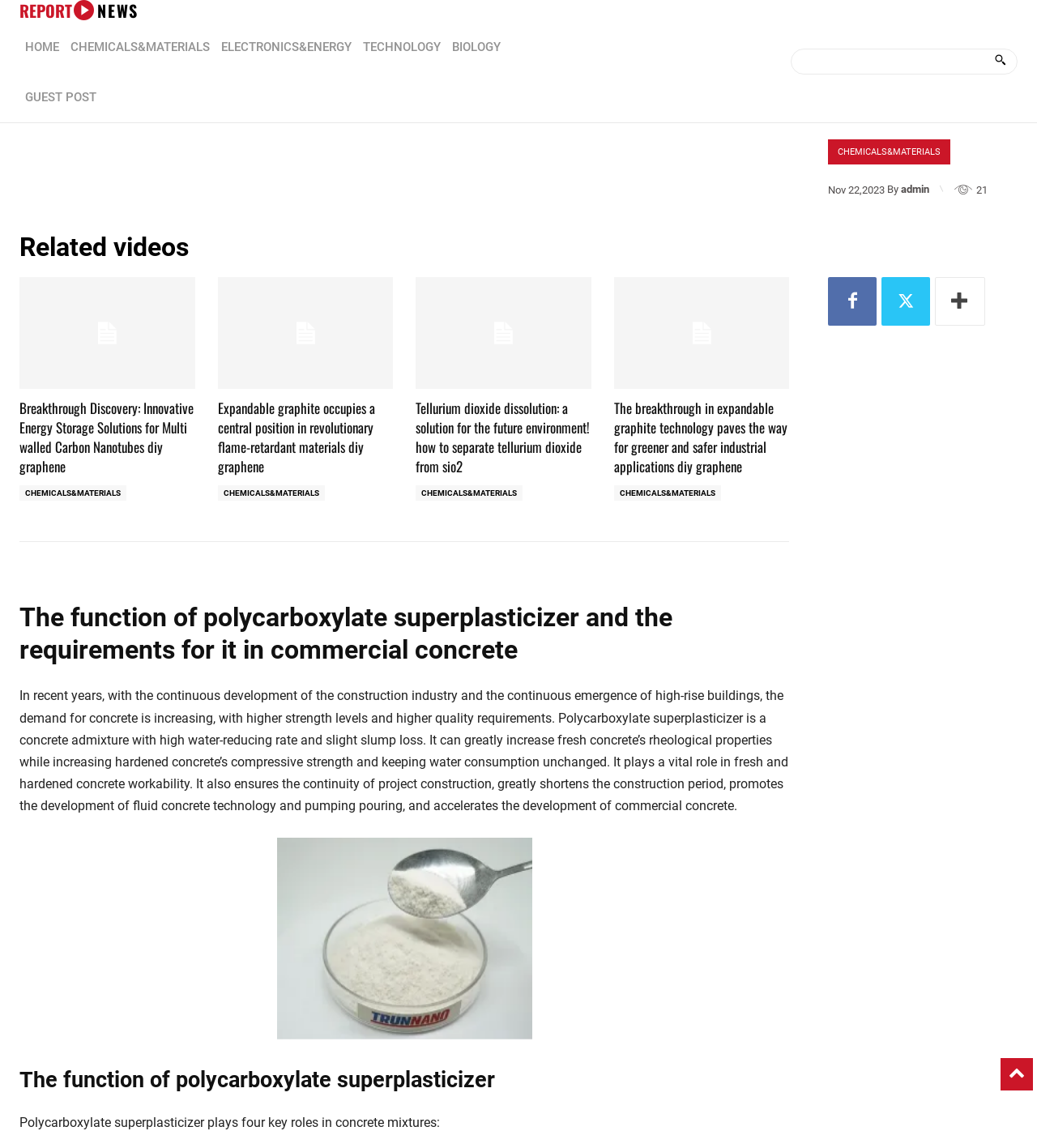Provide the bounding box coordinates in the format (top-left x, top-left y, bottom-right x, bottom-right y). All values are floating point numbers between 0 and 1. Determine the bounding box coordinate of the UI element described as: name="s" placeholder=""

[0.762, 0.042, 0.948, 0.065]